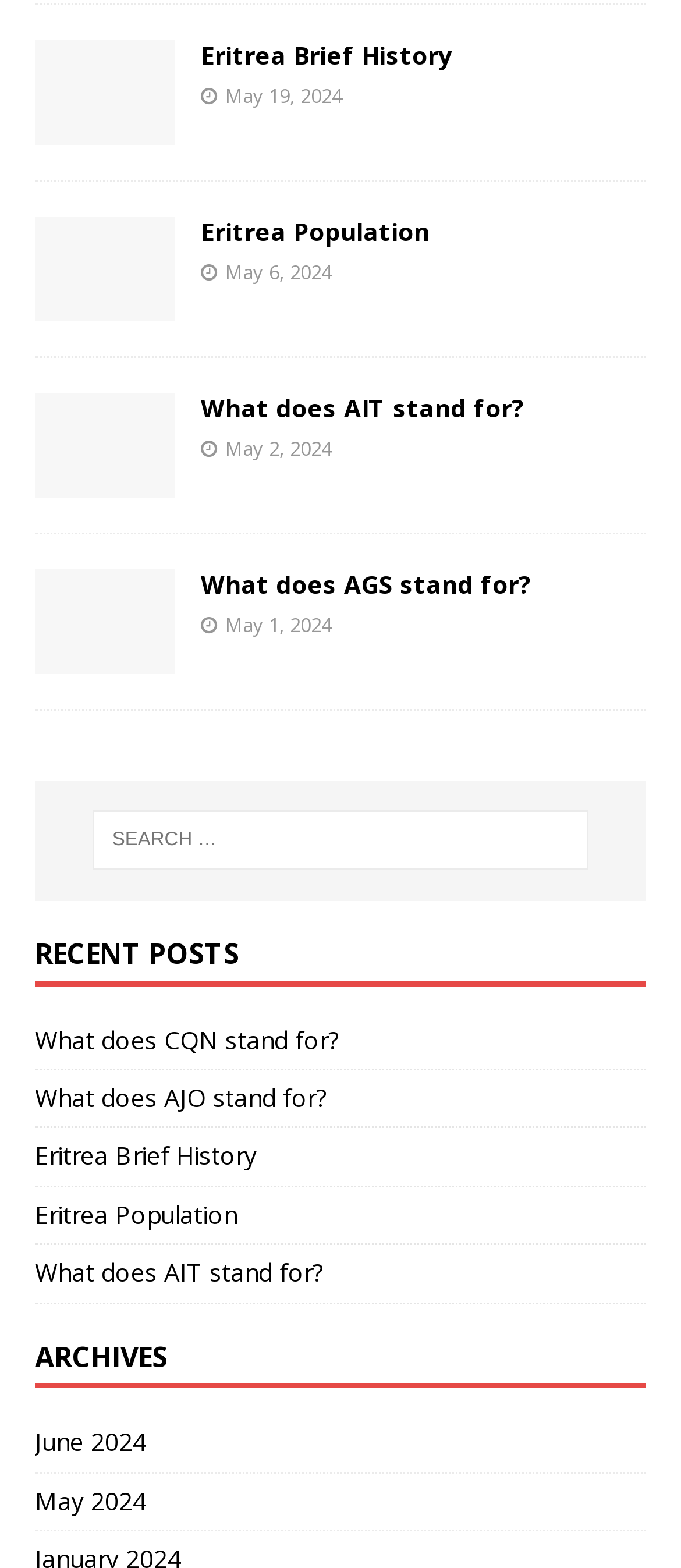Find the bounding box coordinates of the element to click in order to complete the given instruction: "Read Eritrea Brief History."

[0.295, 0.024, 0.664, 0.045]